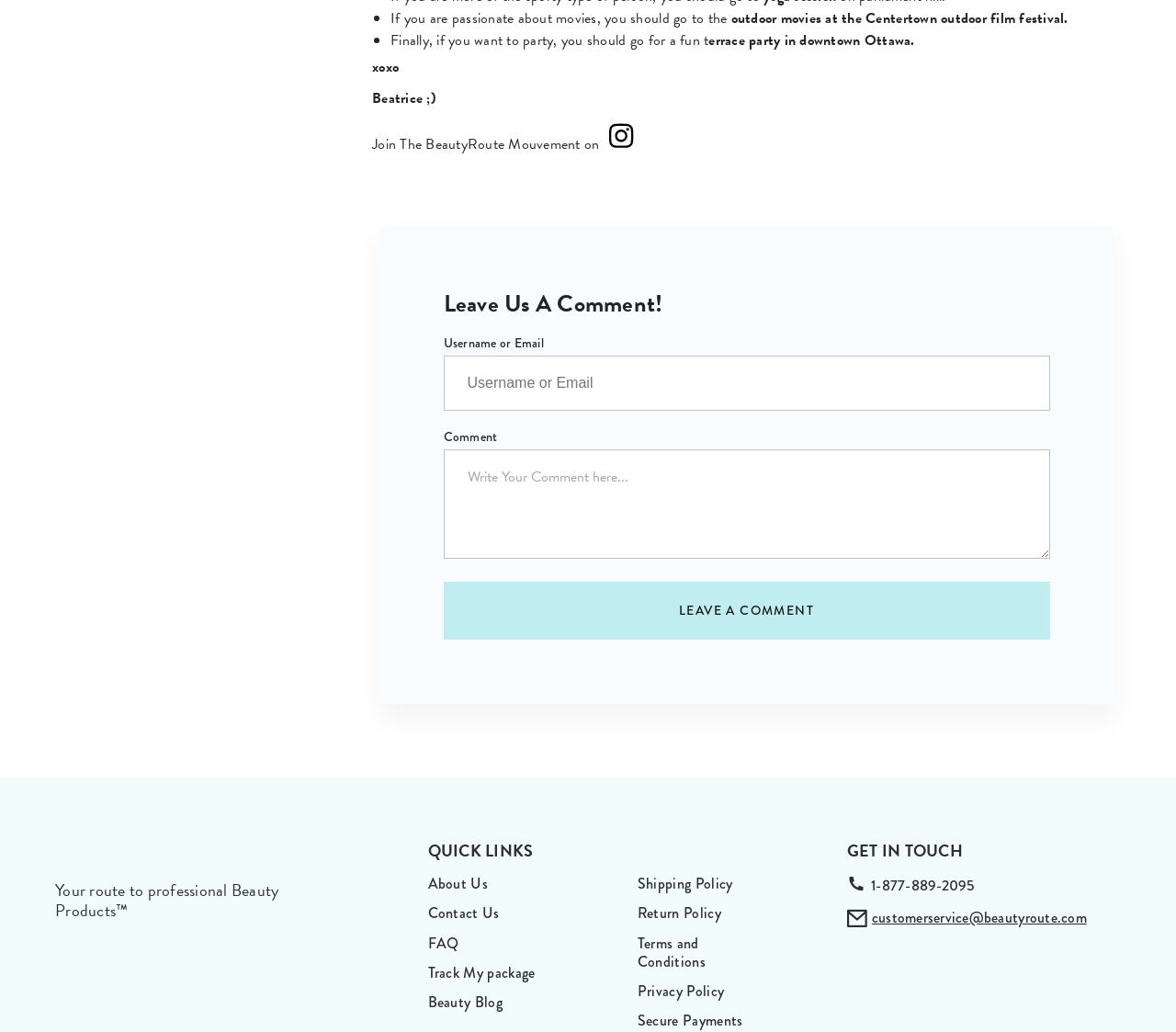Refer to the image and provide an in-depth answer to the question: 
What is the author's name?

The webpage has a signature 'xoxo Beatrice ;)' at the bottom, indicating that the author's name is Beatrice.